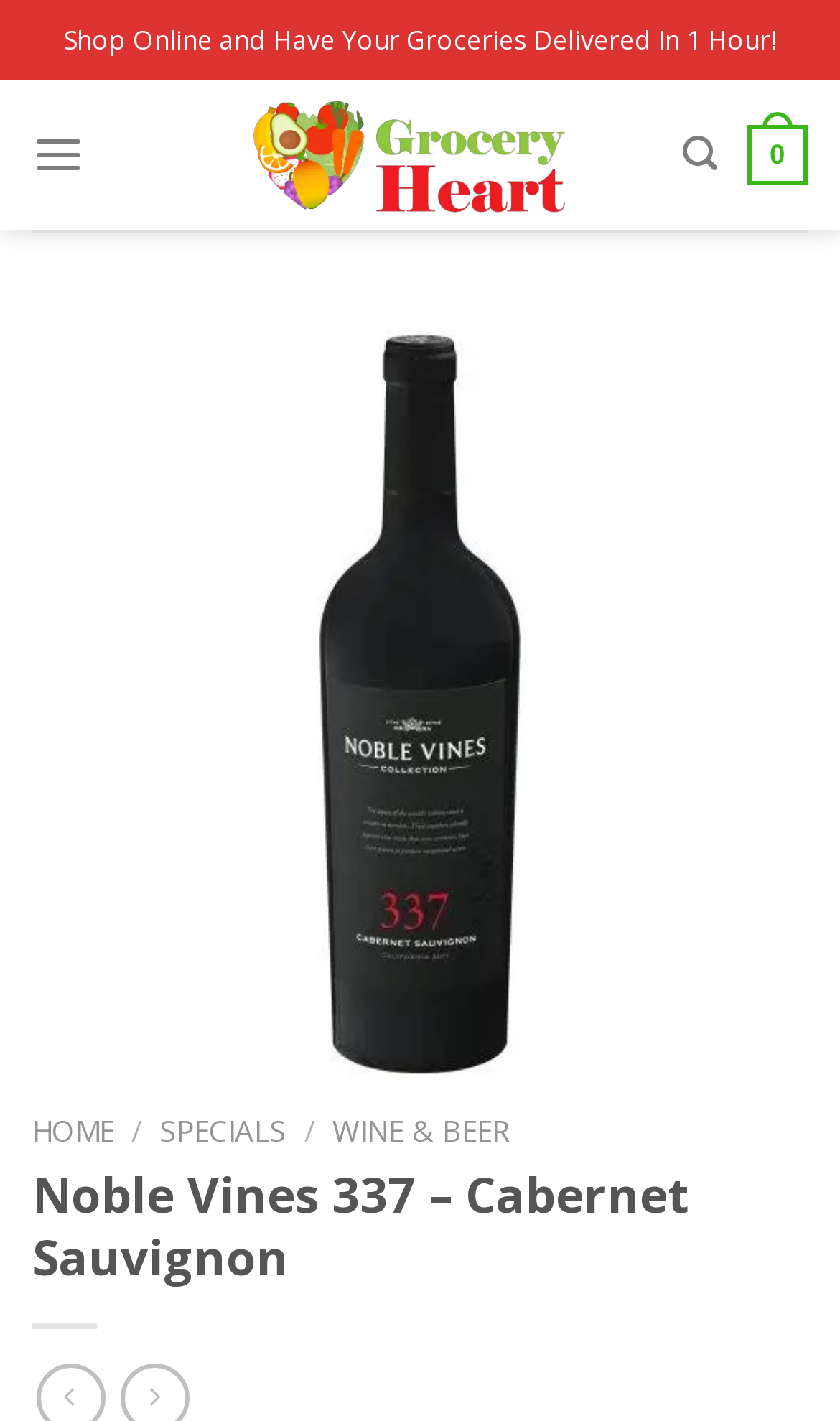What is the category of the product?
Using the image, elaborate on the answer with as much detail as possible.

I found a link element with the text 'WINE & BEER' which suggests that the product belongs to this category.